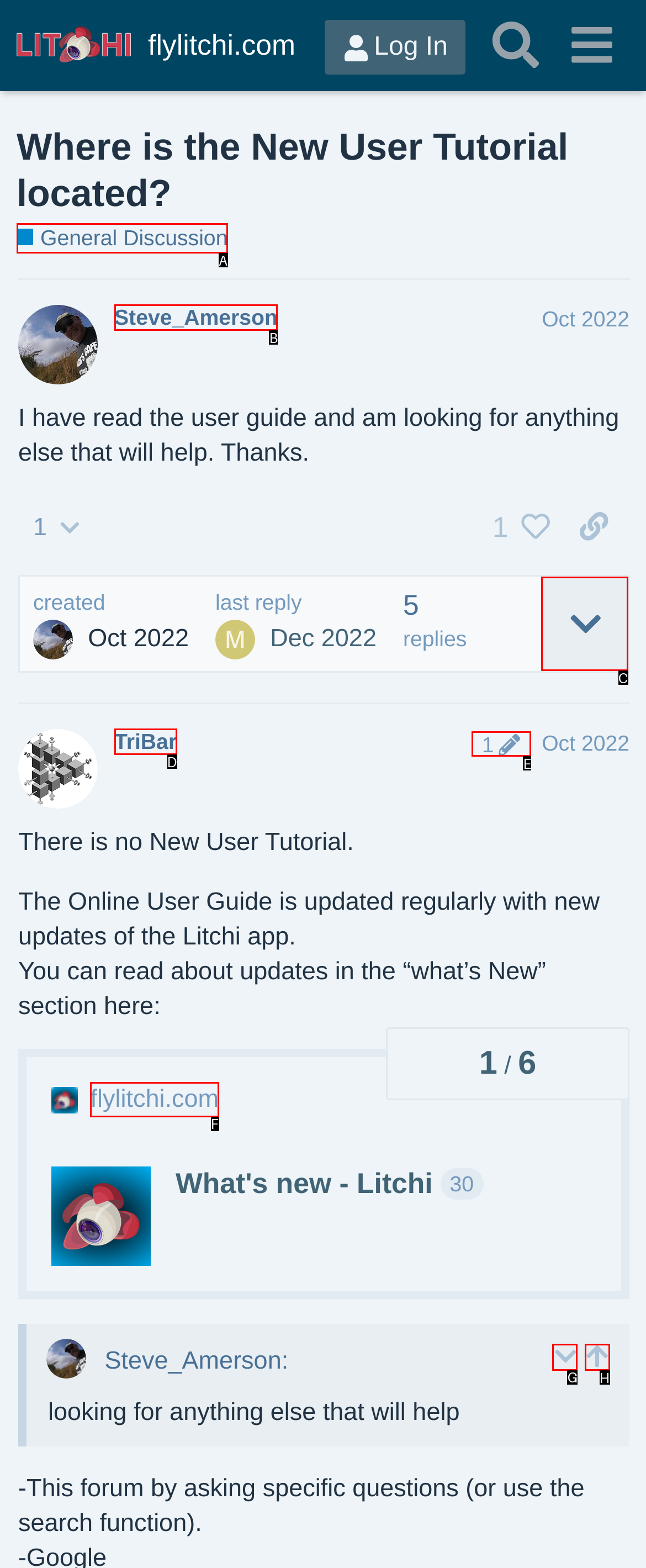Choose the HTML element that should be clicked to achieve this task: Go to Packers and Movers from Mumbai
Respond with the letter of the correct choice.

None